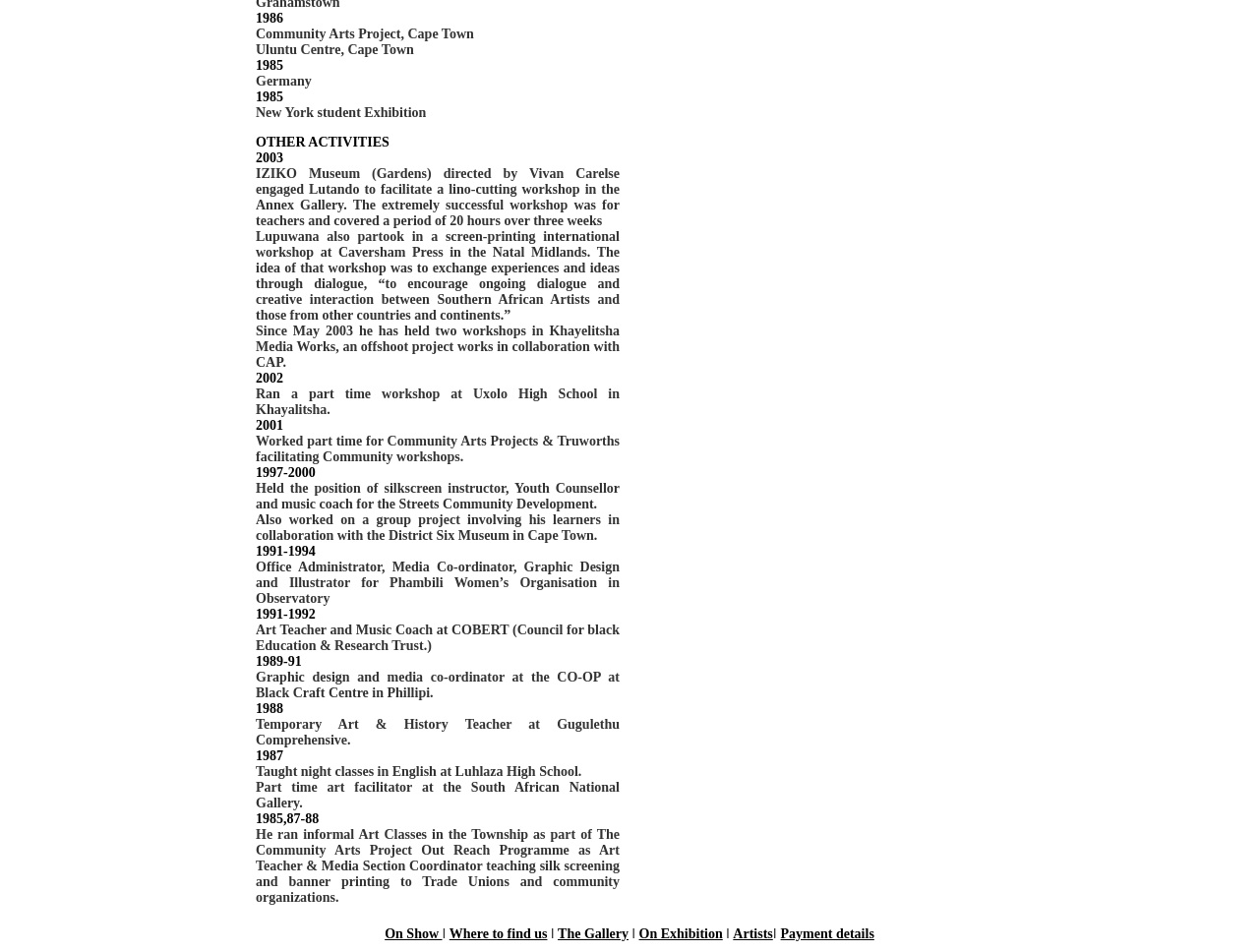From the given element description: "Artists", find the bounding box for the UI element. Provide the coordinates as four float numbers between 0 and 1, in the order [left, top, right, bottom].

[0.582, 0.973, 0.614, 0.989]